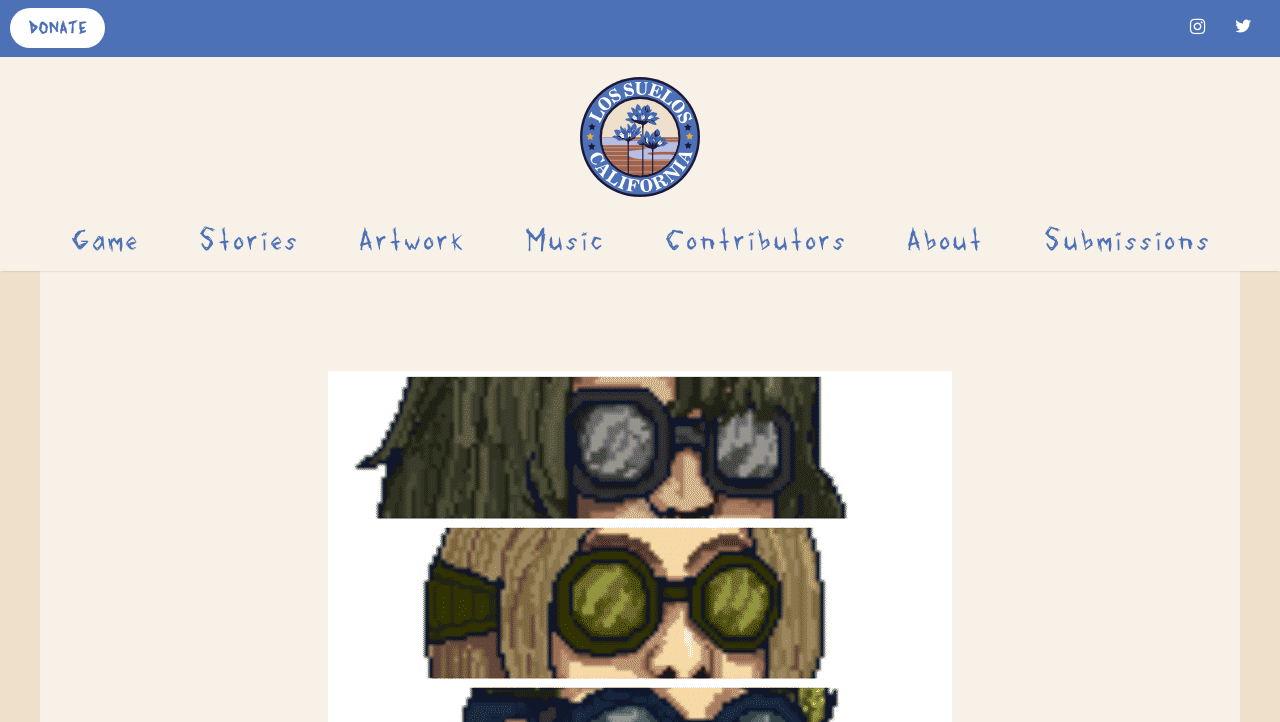Identify and provide the main heading of the webpage.

Fluppies interview – from OHA Vol 2. Issue 7